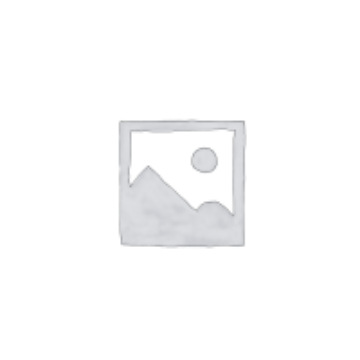How many units of the 'Kelly #76' item are available in stock?
Look at the image and respond with a one-word or short-phrase answer.

One